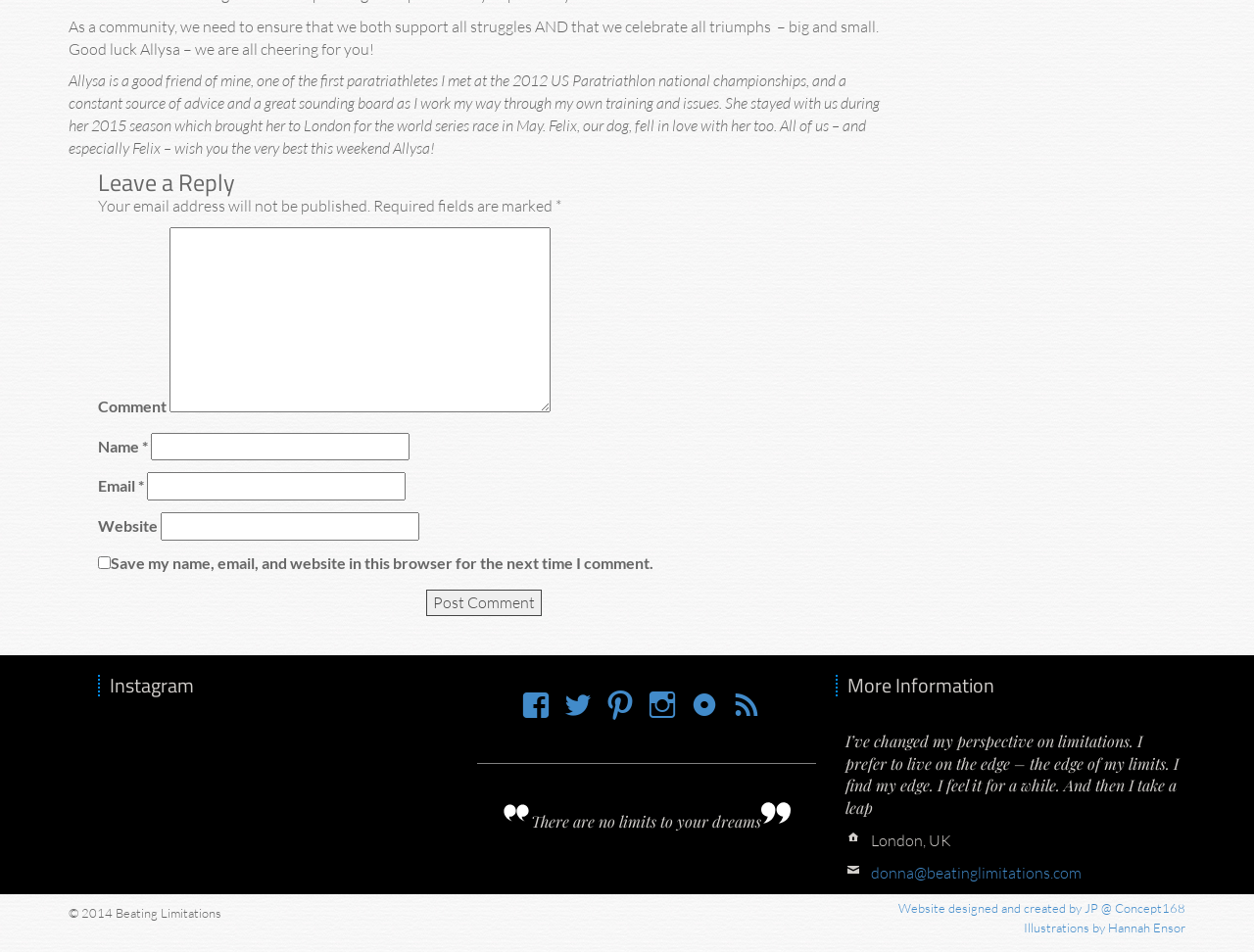Please specify the bounding box coordinates of the area that should be clicked to accomplish the following instruction: "Enter your name". The coordinates should consist of four float numbers between 0 and 1, i.e., [left, top, right, bottom].

[0.12, 0.454, 0.327, 0.484]